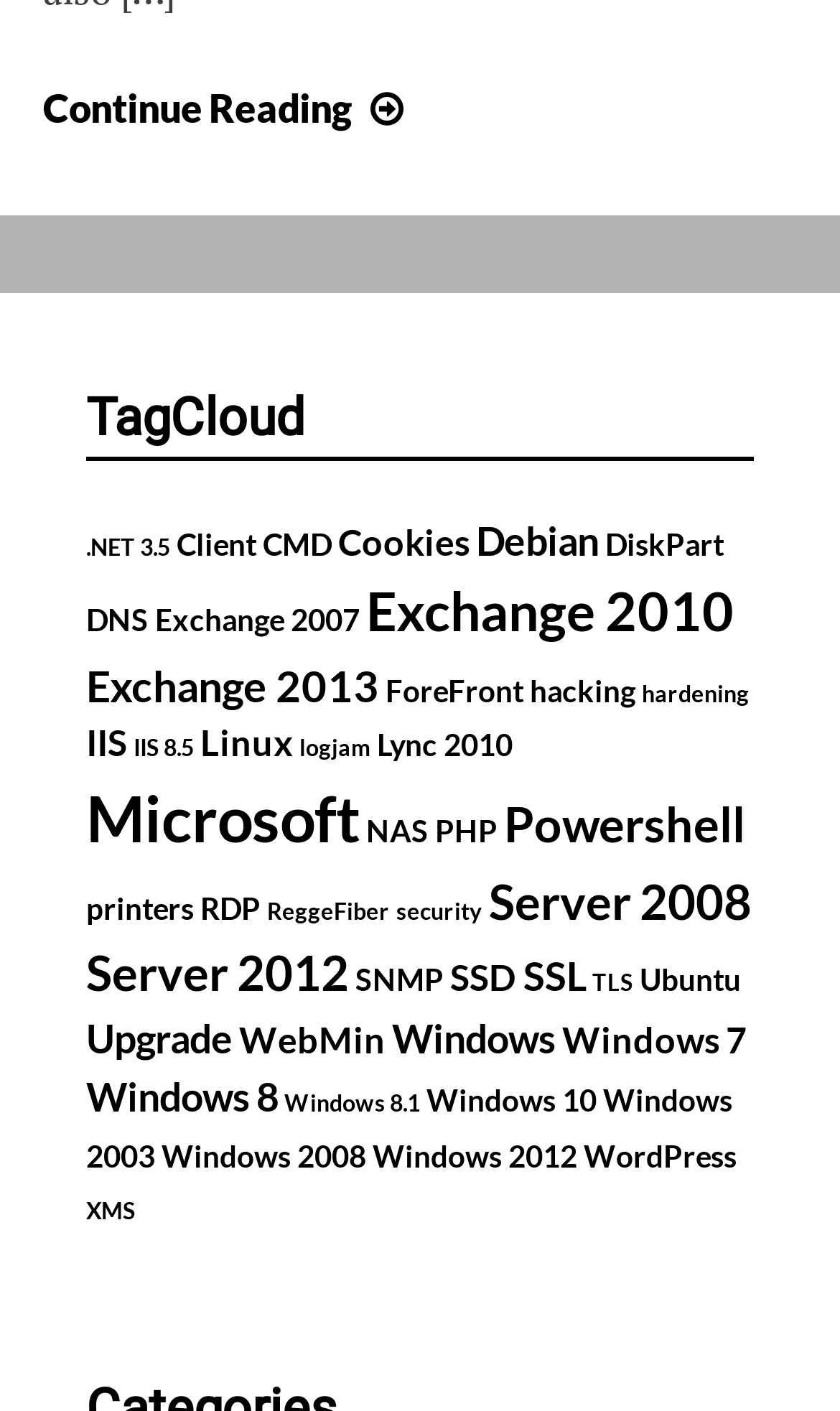Given the description: "ReggeFiber", determine the bounding box coordinates of the UI element. The coordinates should be formatted as four float numbers between 0 and 1, [left, top, right, bottom].

[0.318, 0.635, 0.464, 0.655]